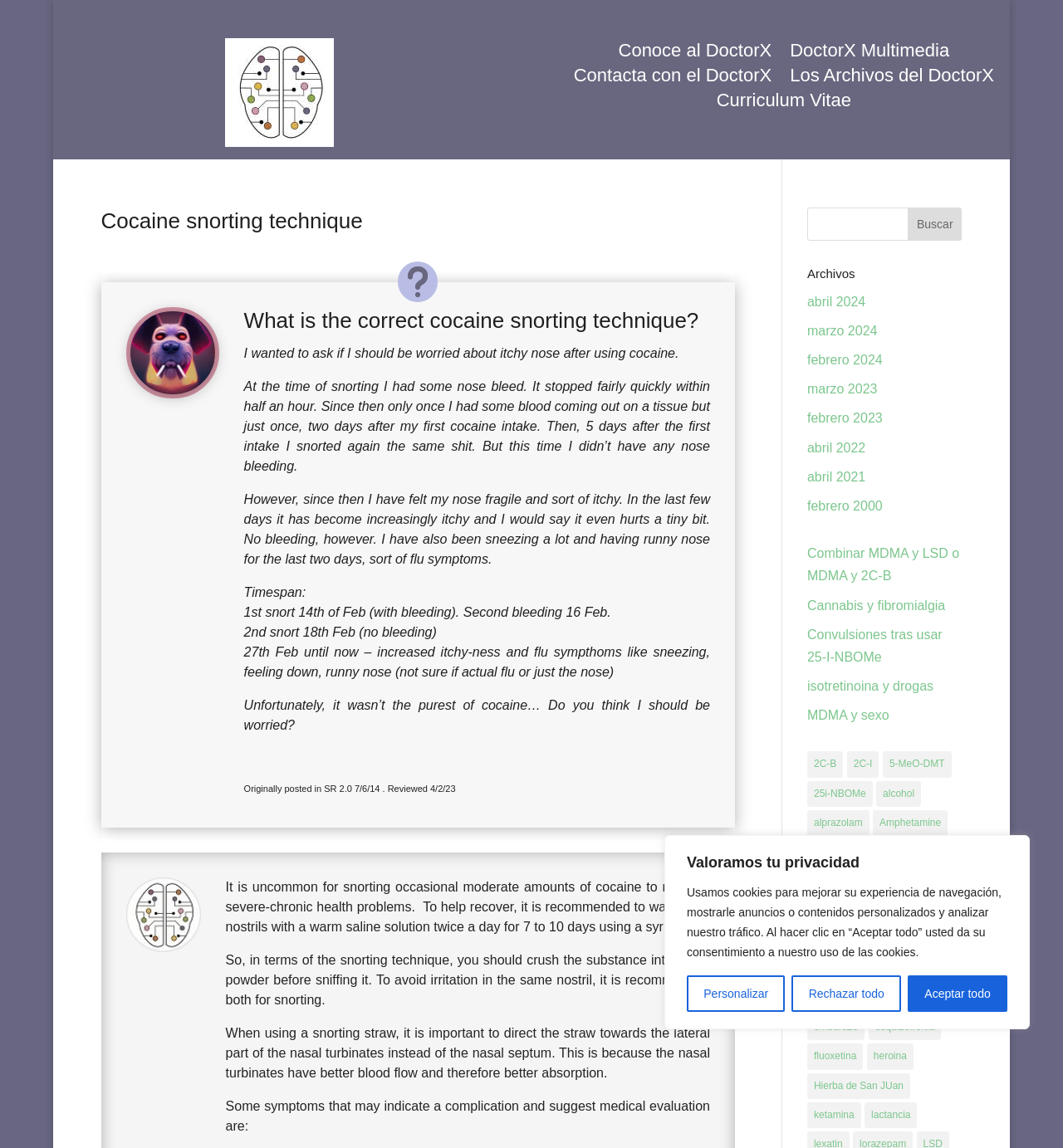Respond to the following question using a concise word or phrase: 
Where should the straw be directed when snorting?

Lateral part of nasal turbinates